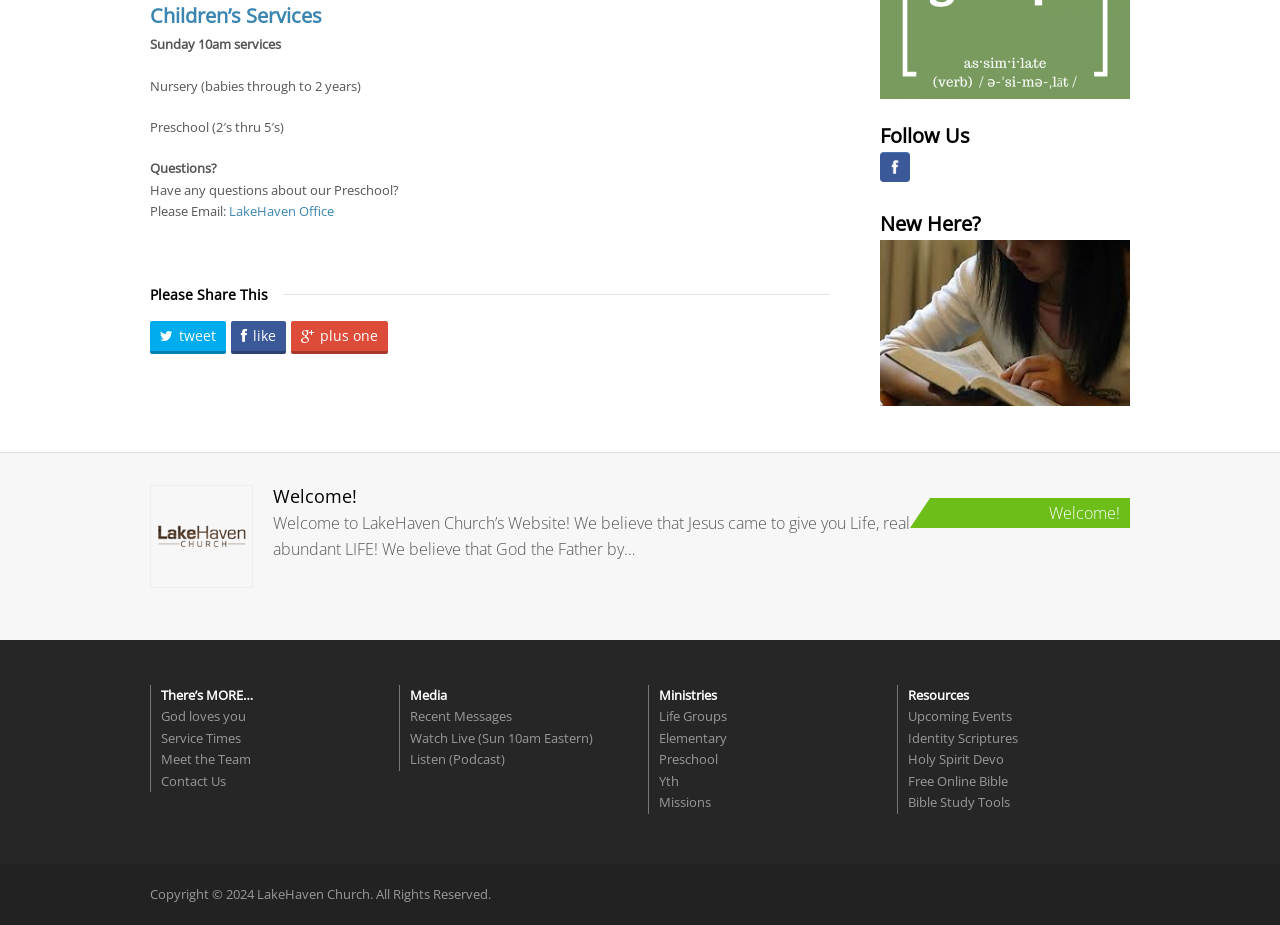Extract the bounding box coordinates for the UI element described by the text: "Meet the Team". The coordinates should be in the form of [left, top, right, bottom] with values between 0 and 1.

[0.126, 0.811, 0.196, 0.831]